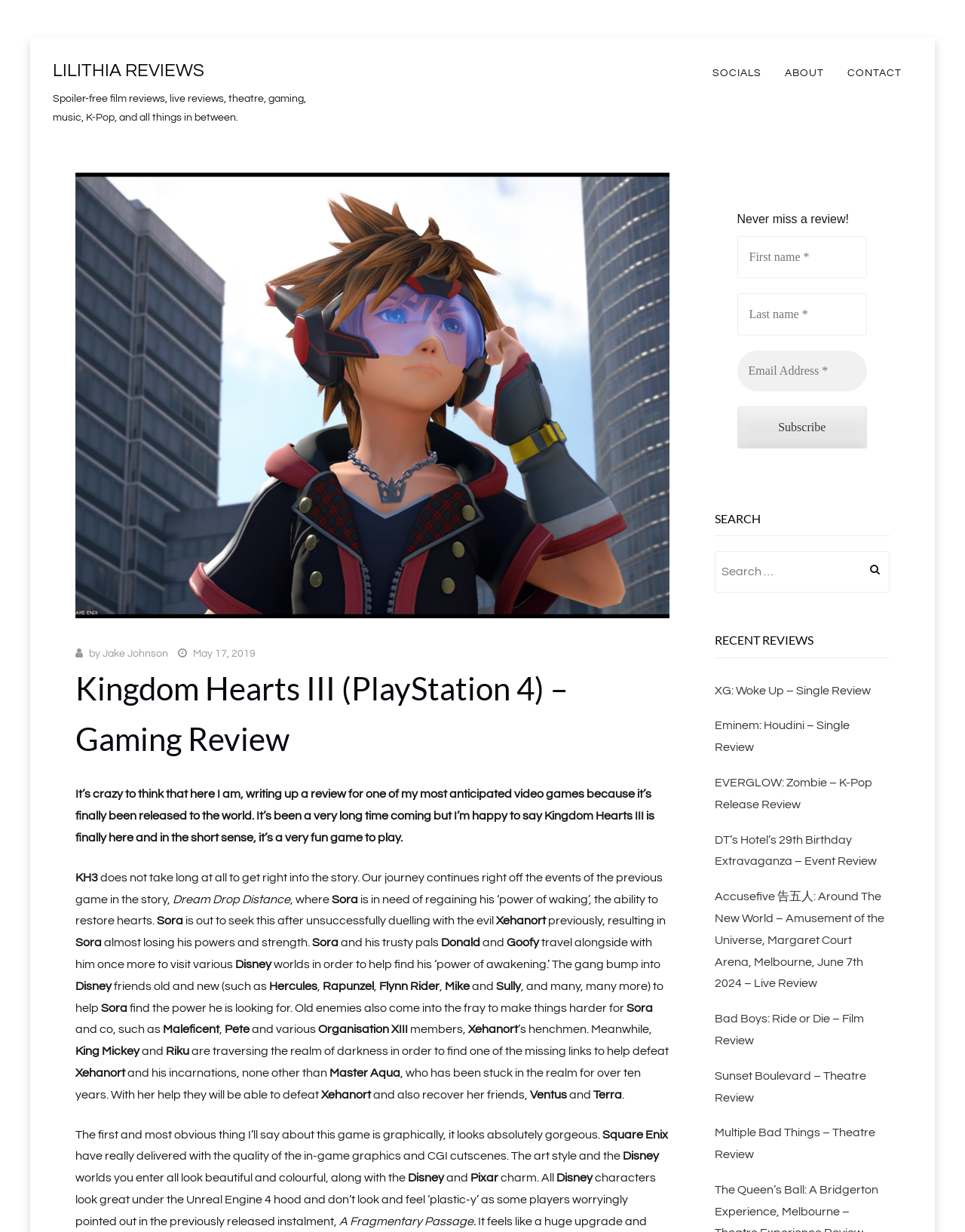What is the title or heading displayed on the webpage?

Kingdom Hearts III (PlayStation 4) – Gaming Review